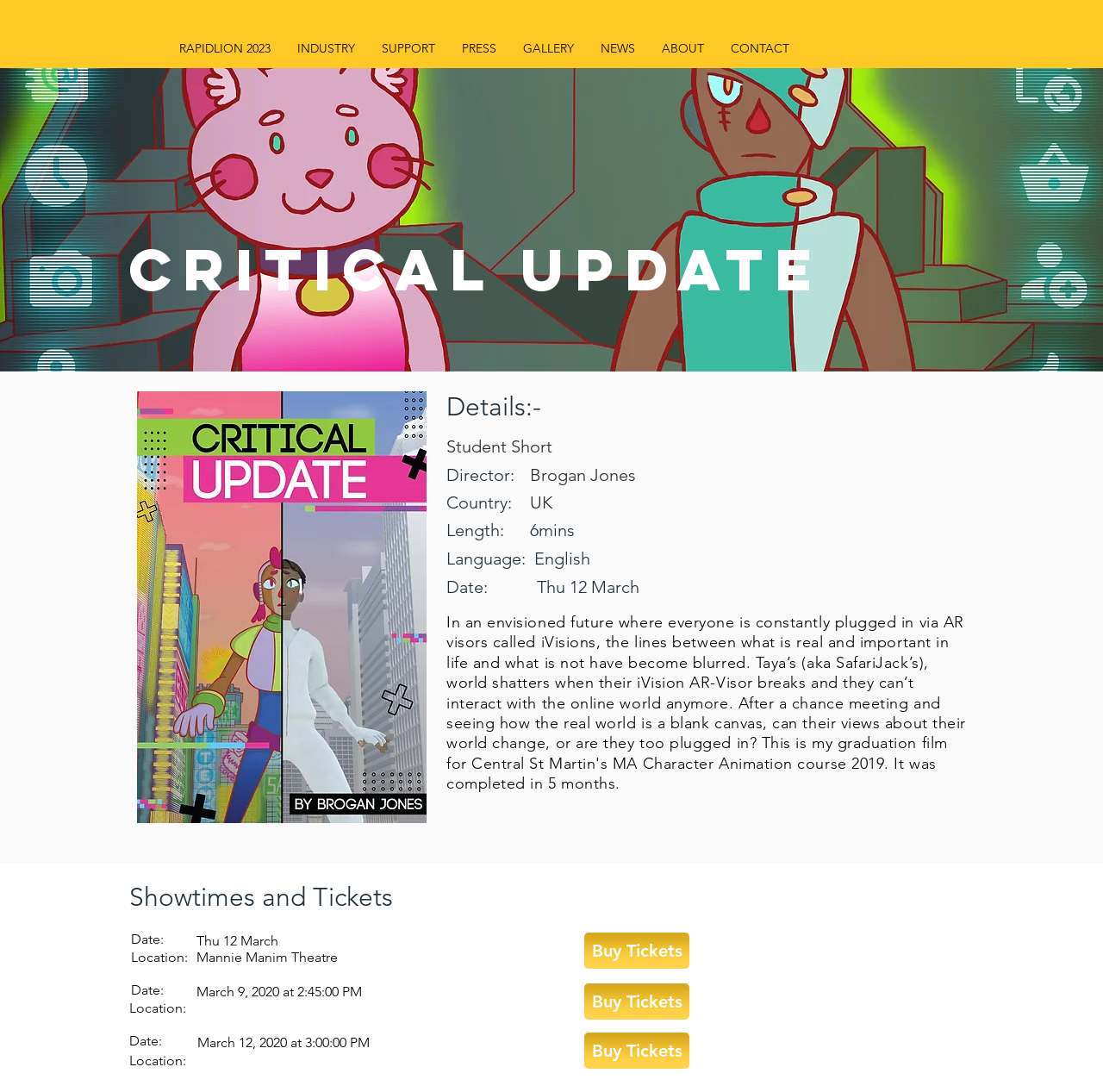Using the information in the image, give a detailed answer to the following question: What is the language of the short film?

The language of the short film can be determined by looking at the StaticText element with the text 'Language:' and its corresponding value 'English'.